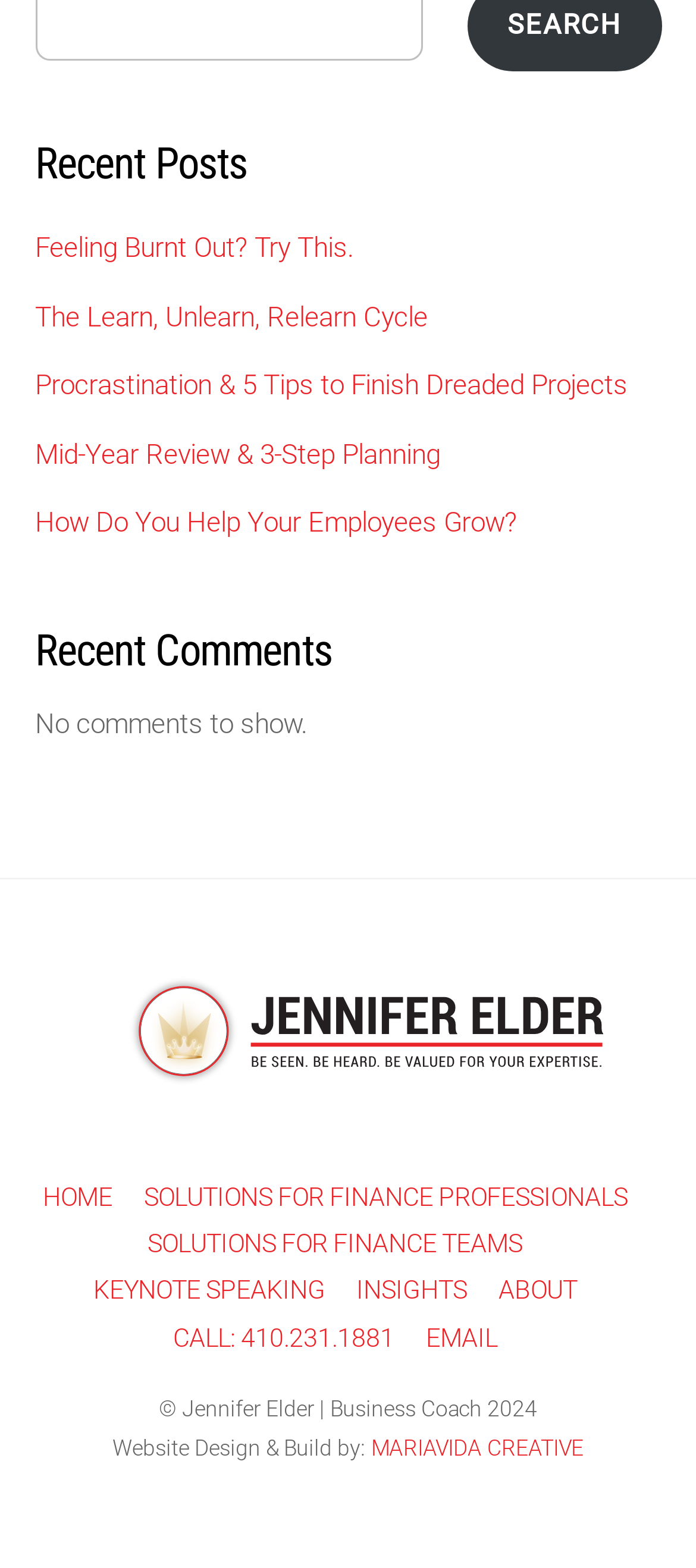Answer the question using only one word or a concise phrase: What is the name of the business coach?

Jennifer Elder